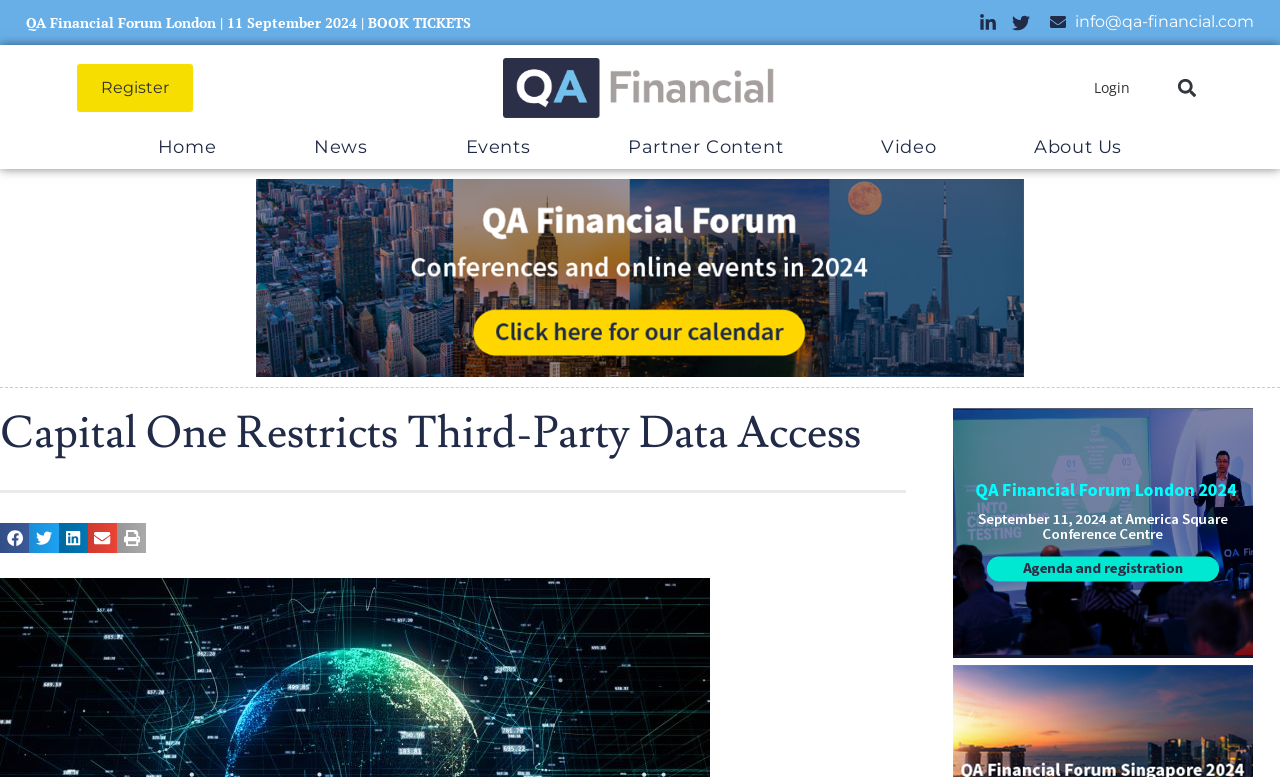What is the purpose of the 'Search' button?
With the help of the image, please provide a detailed response to the question.

The 'Search' button is located near the top of the webpage, suggesting that it is a search function for the website, allowing users to search for specific content or topics.